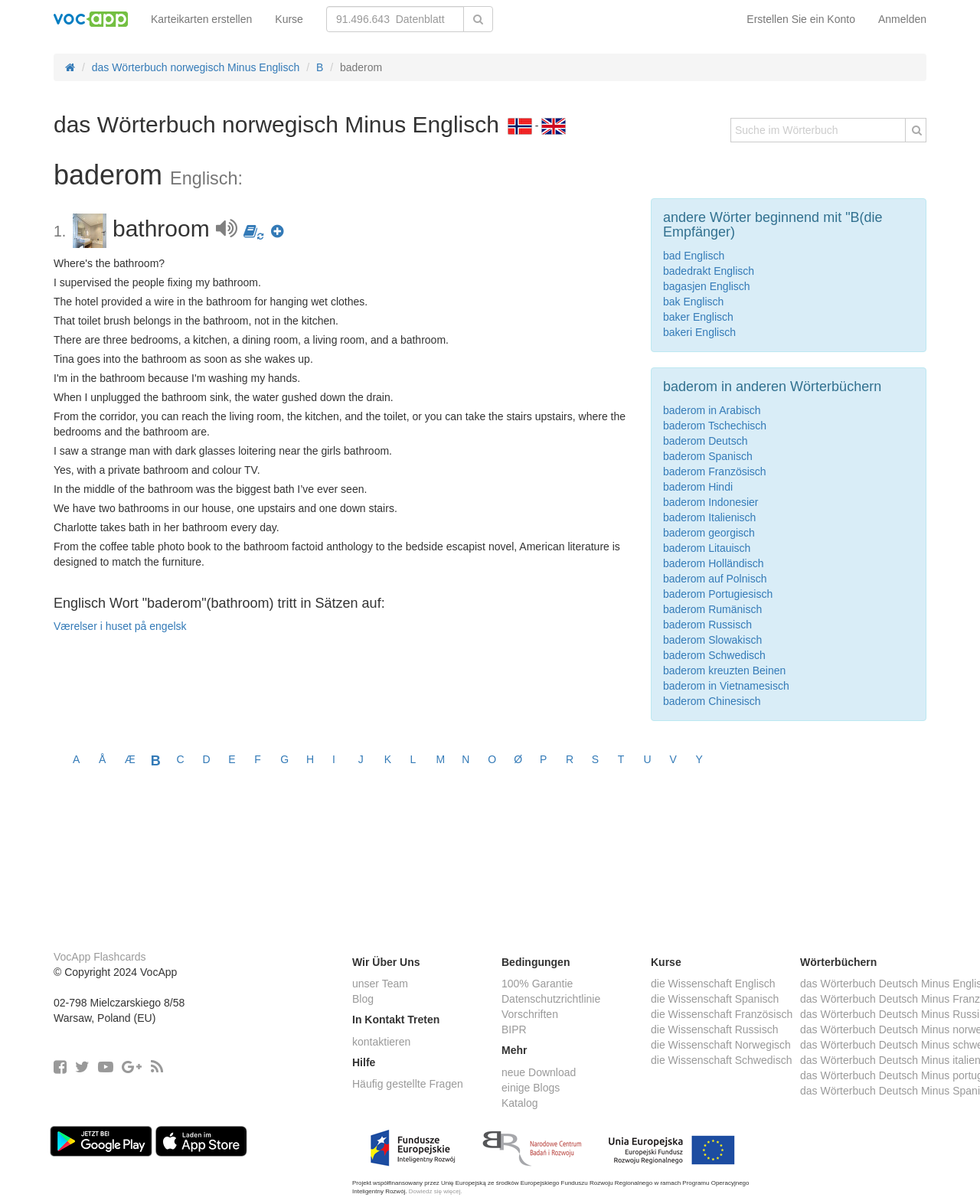Bounding box coordinates should be in the format (top-left x, top-left y, bottom-right x, bottom-right y) and all values should be floating point numbers between 0 and 1. Determine the bounding box coordinate for the UI element described as: 100% Garantie

[0.512, 0.812, 0.585, 0.822]